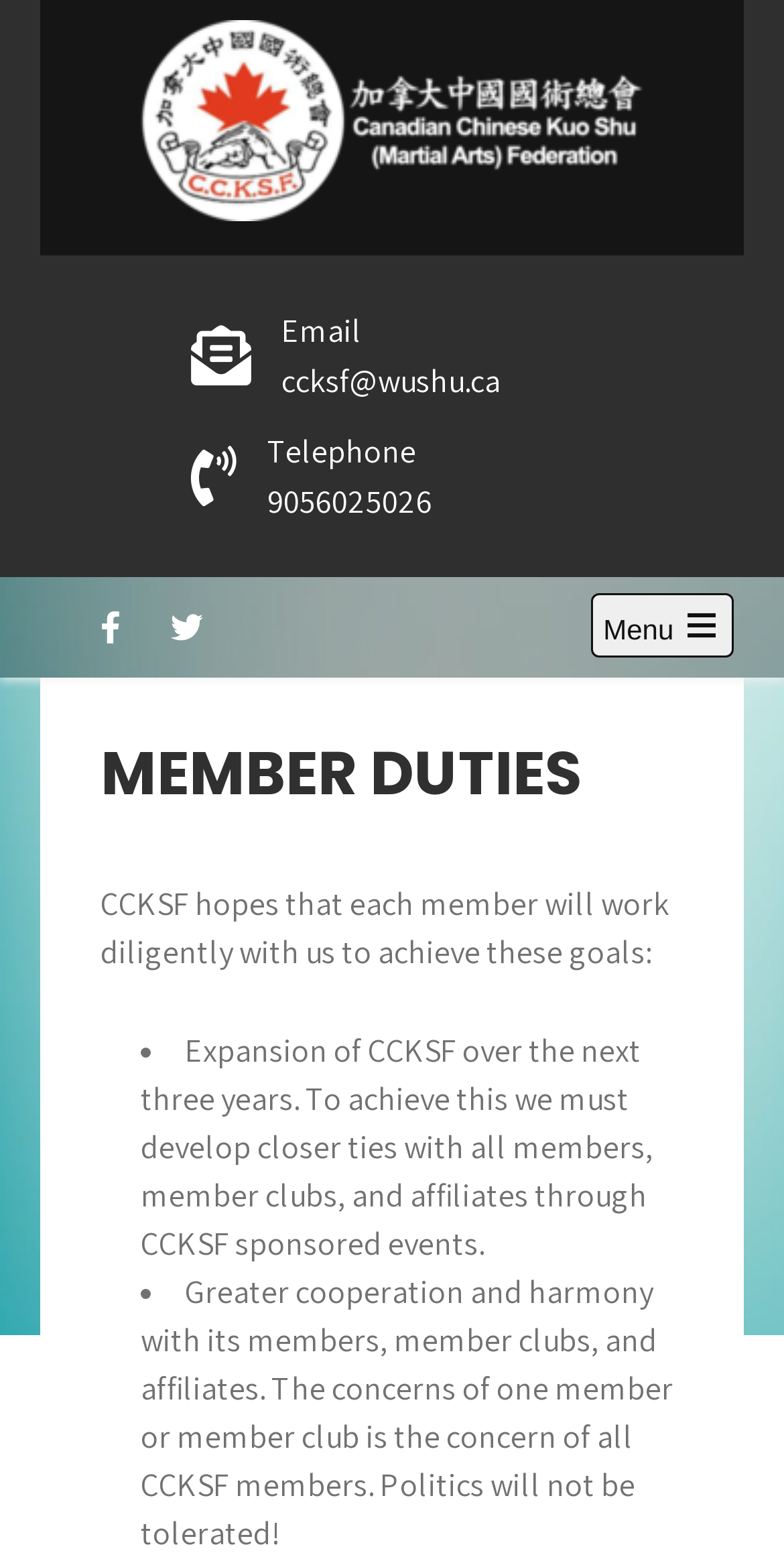Identify and provide the text of the main header on the webpage.

Canadian Chinese Kuo Shu (Martial Arts) Federation